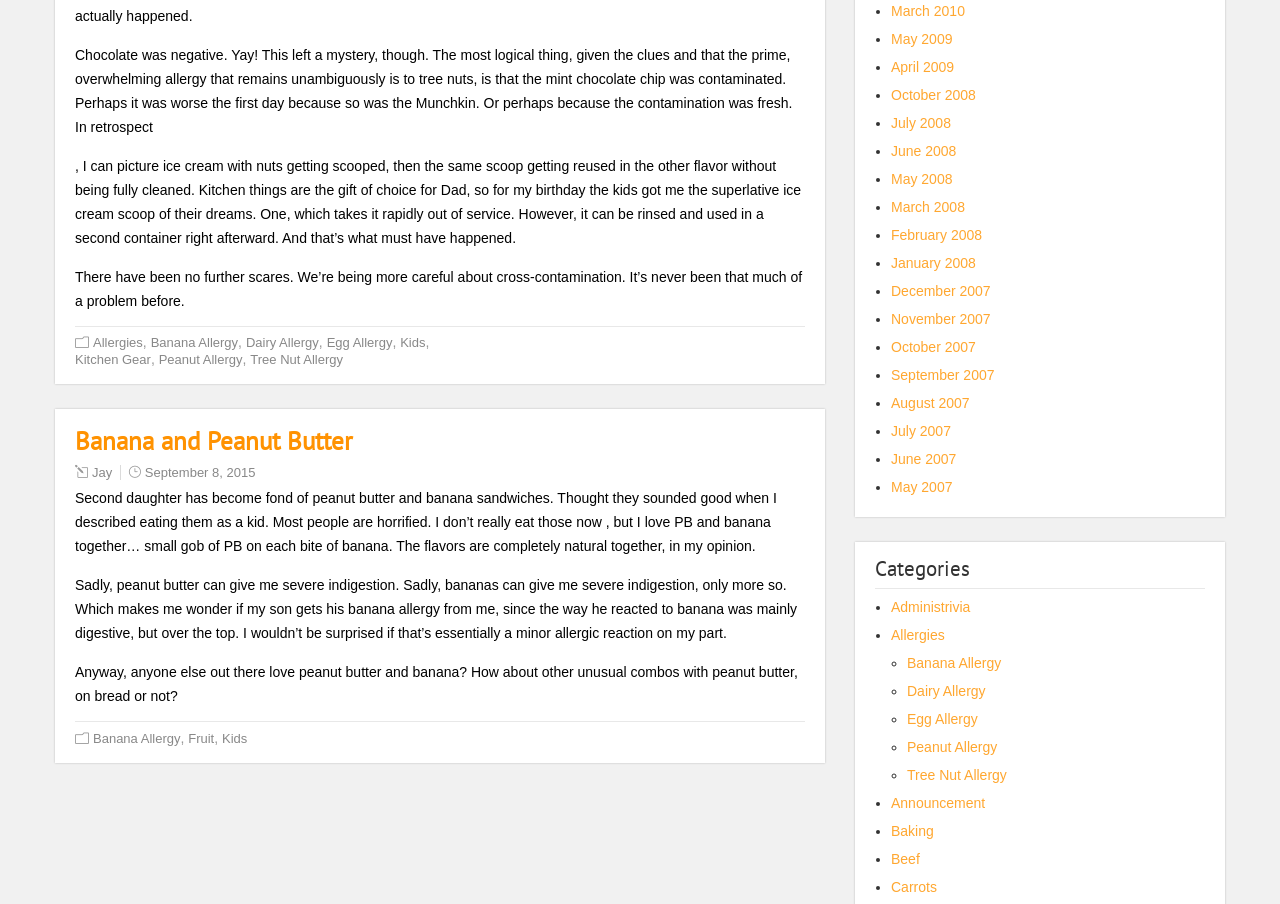Identify the bounding box coordinates of the section to be clicked to complete the task described by the following instruction: "Visit mykoreanhub". The coordinates should be four float numbers between 0 and 1, formatted as [left, top, right, bottom].

None